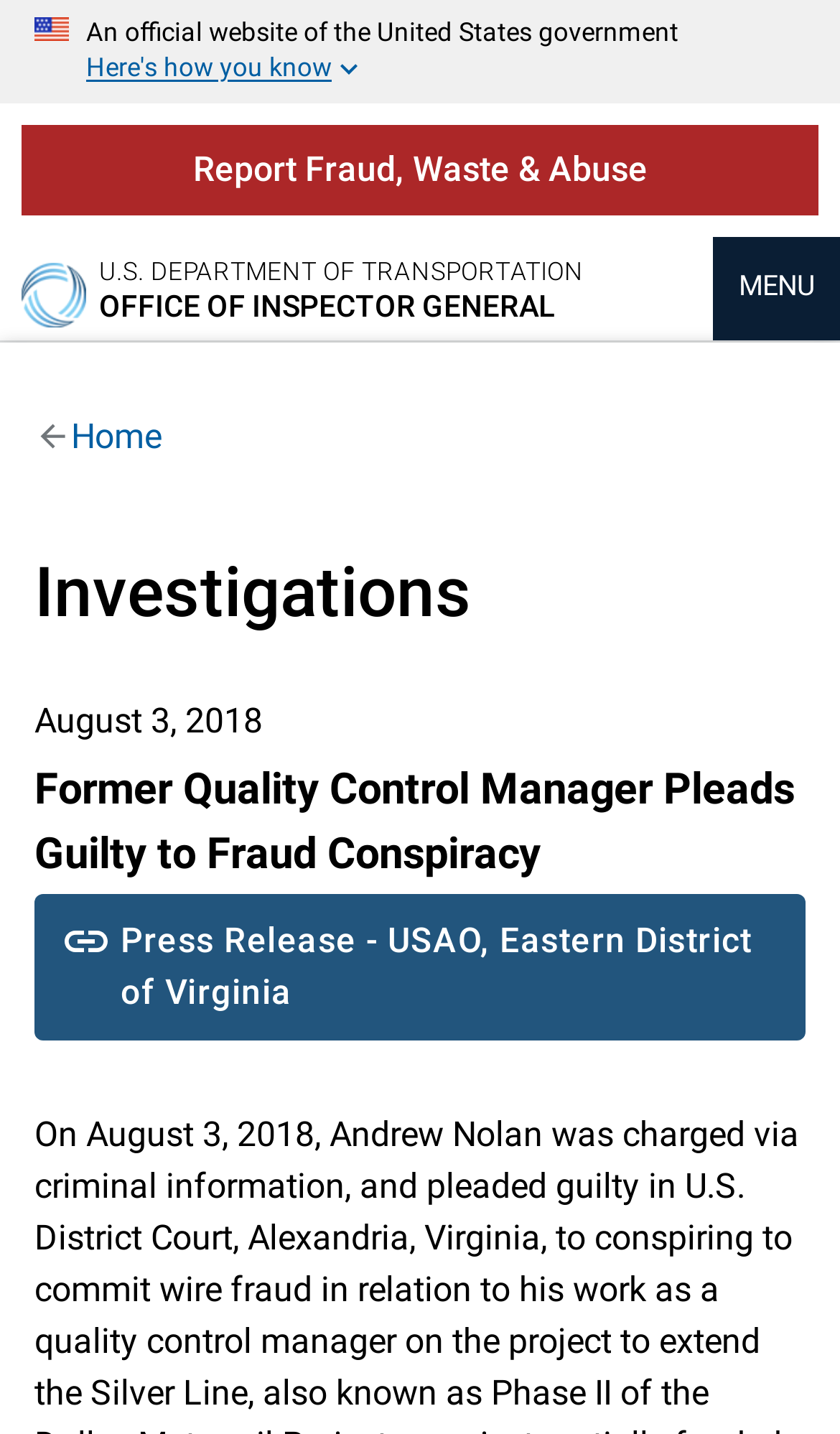Determine the bounding box coordinates of the section I need to click to execute the following instruction: "Go to 'Home'". Provide the coordinates as four float numbers between 0 and 1, i.e., [left, top, right, bottom].

[0.026, 0.184, 0.103, 0.233]